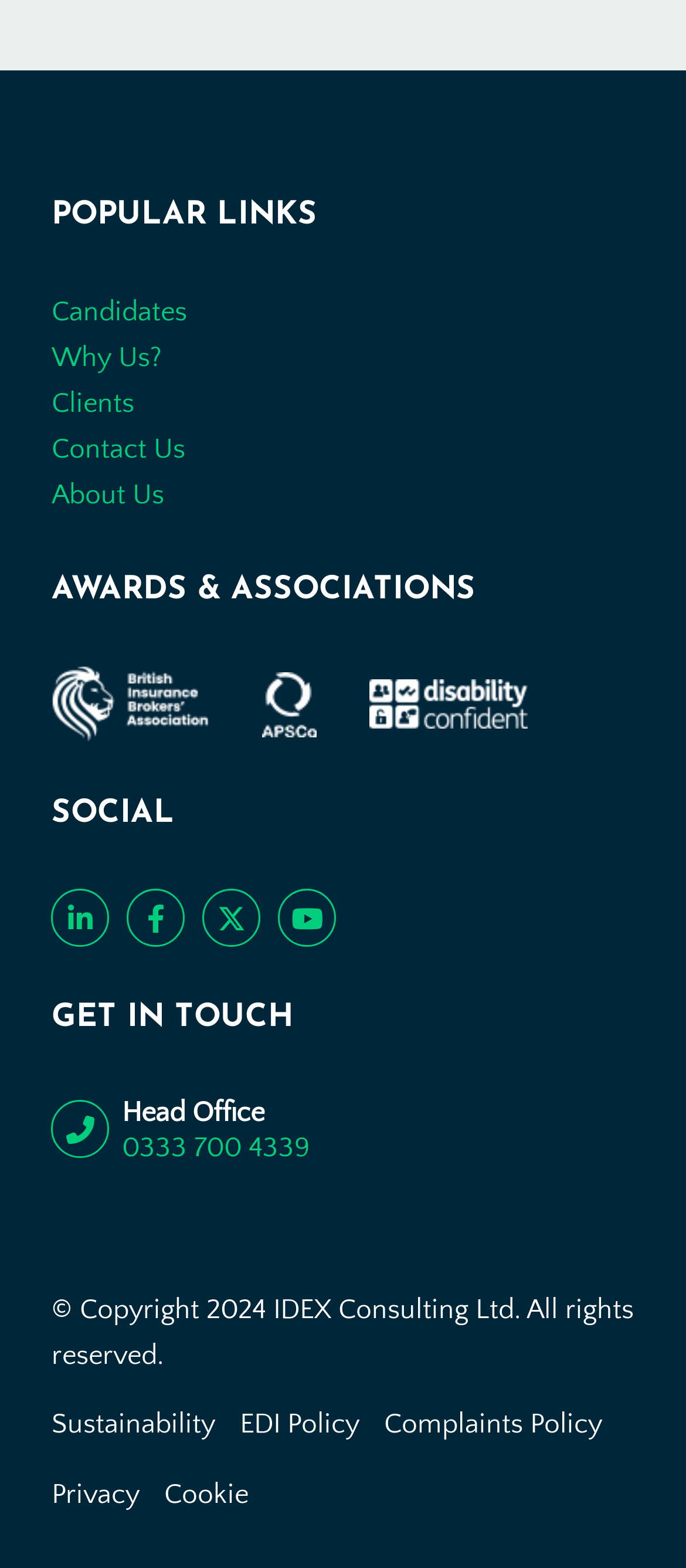Please locate the bounding box coordinates of the element that should be clicked to complete the given instruction: "Click on Candidates".

[0.075, 0.189, 0.272, 0.209]